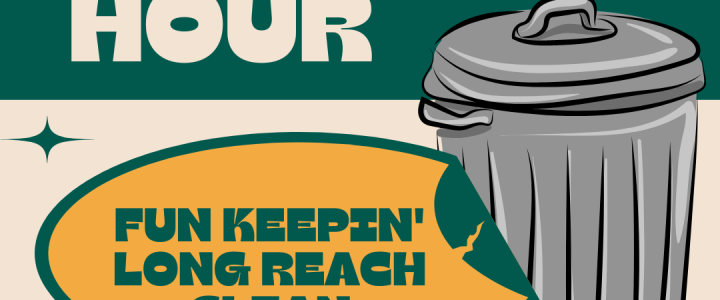Detail every significant feature and component of the image.

The image showcases a colorful promotional graphic for the "Trashy Hour" initiative organized by Long Reach CARES. Bold text at the top reads "TRASHY HOUR," emphasizing the community effort to clean up local areas. Below, an eye-catching orange bubble highlights the message: "FUN KEEPIN' LONG REACH CLEAN." Accompanying these words is an illustration of a trash can, symbolizing the focus on environmental responsibility and volunteerism. The graphic aims to engage residents and encourage participation in upcoming community clean-up events.